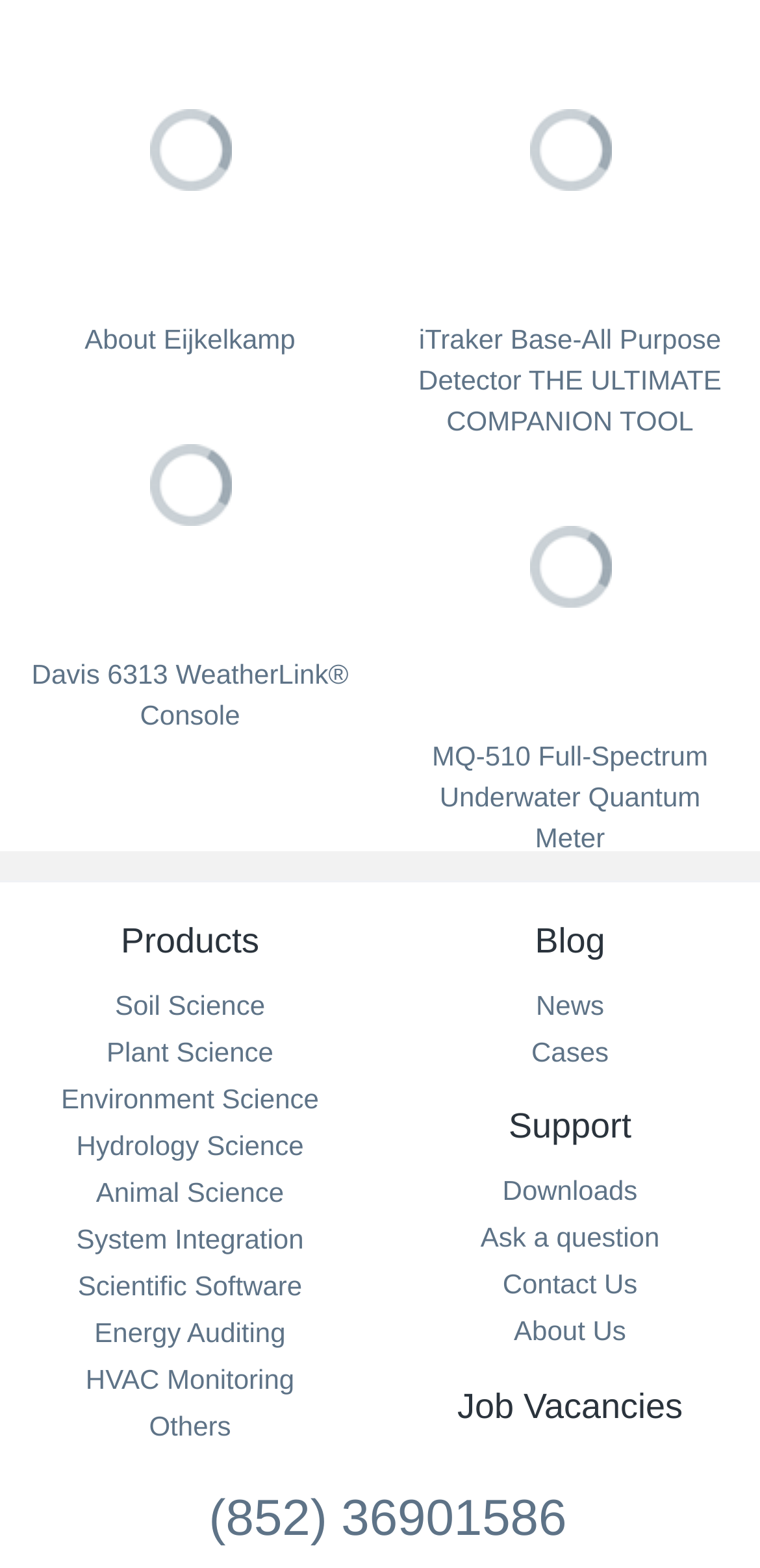Determine the bounding box coordinates of the clickable region to carry out the instruction: "Read Blog".

[0.538, 0.588, 0.962, 0.615]